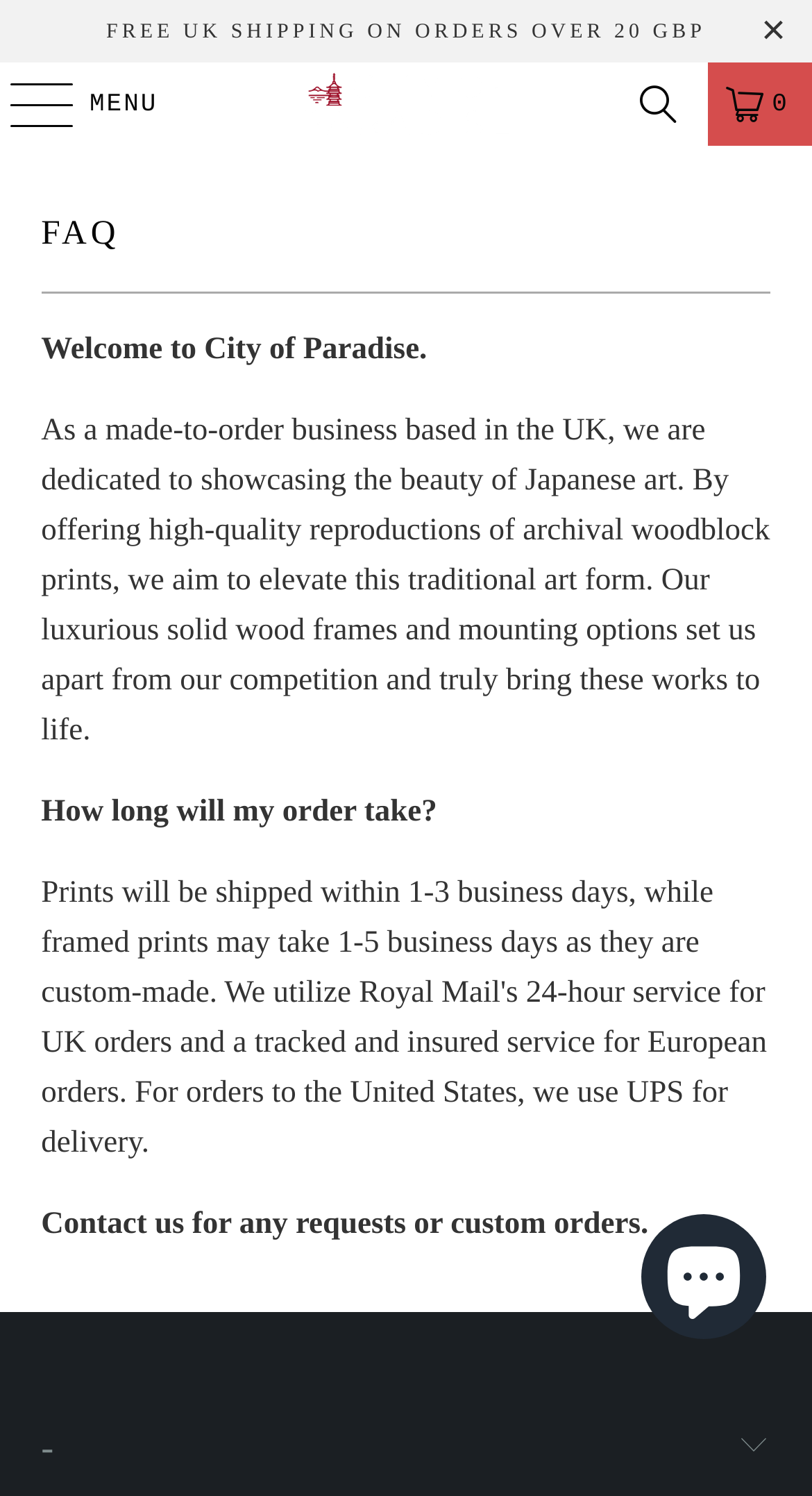Analyze the image and provide a detailed answer to the question: What type of art does City of Paradise showcase?

The webpage's static text element 'As a made-to-order business based in the UK, we are dedicated to showcasing the beauty of Japanese art...' explicitly states that City of Paradise is dedicated to showcasing Japanese art.